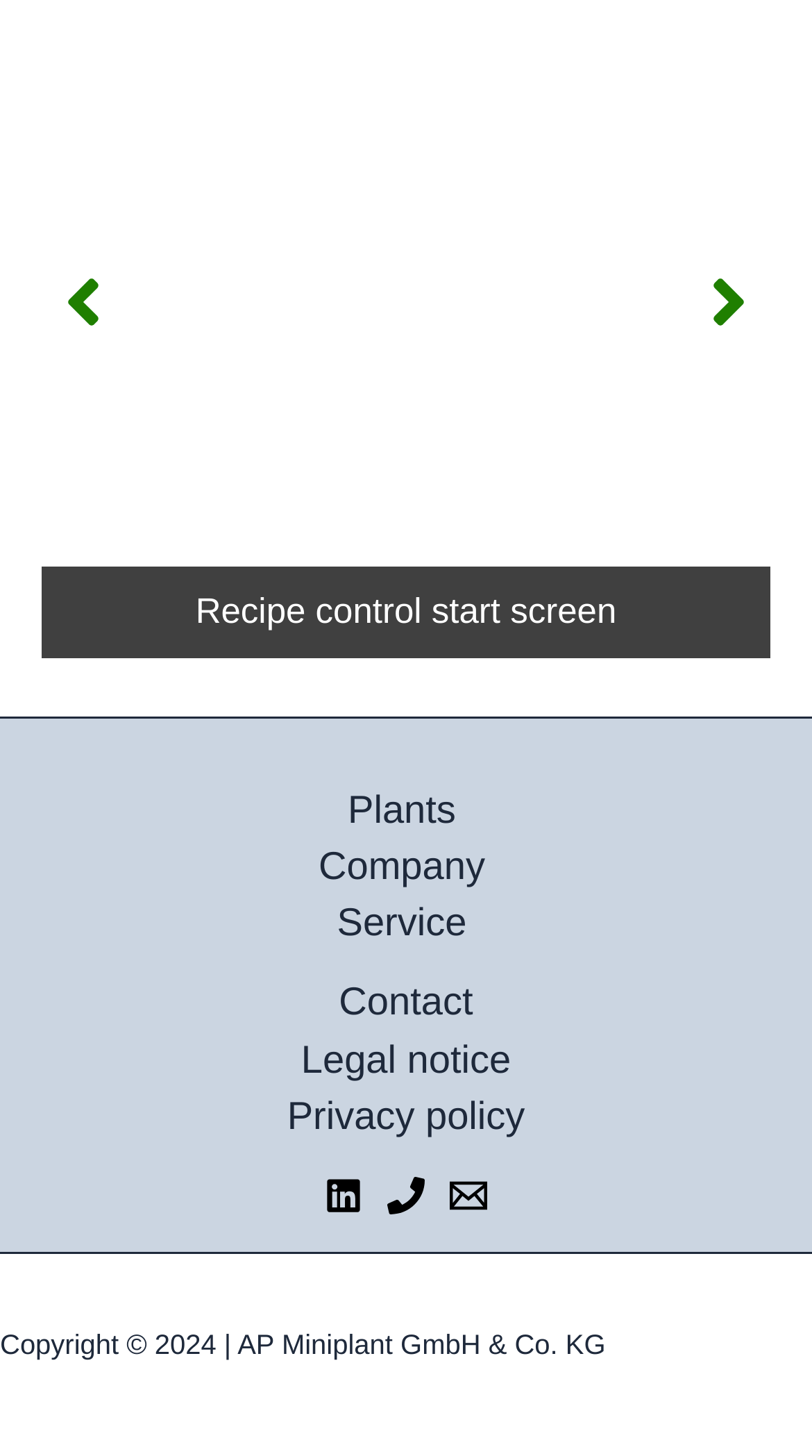Find and provide the bounding box coordinates for the UI element described with: "Ex Machina".

None